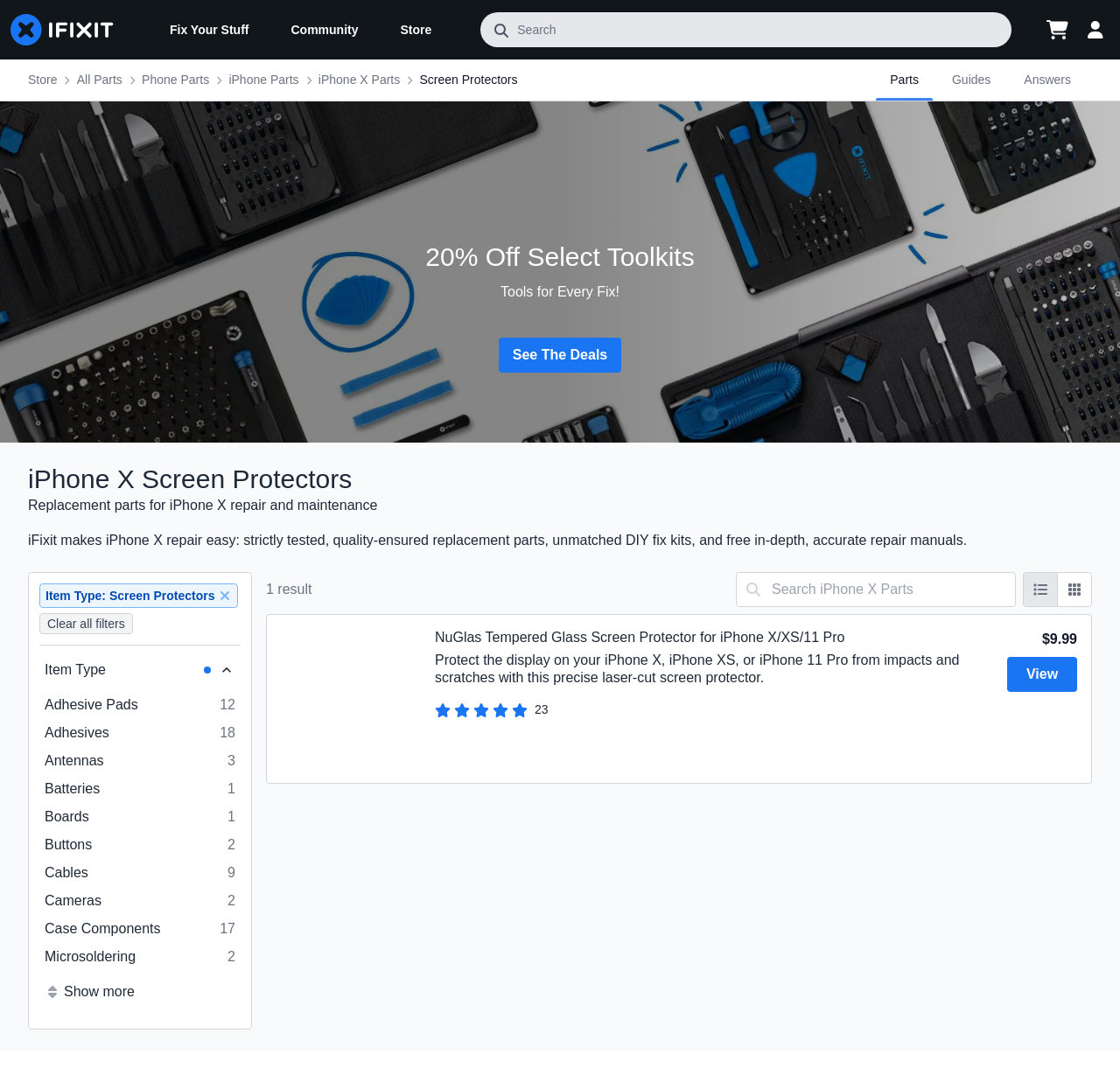Please identify the bounding box coordinates of the element that needs to be clicked to perform the following instruction: "View NuGlas tempered glass screen protector details".

[0.899, 0.603, 0.962, 0.635]